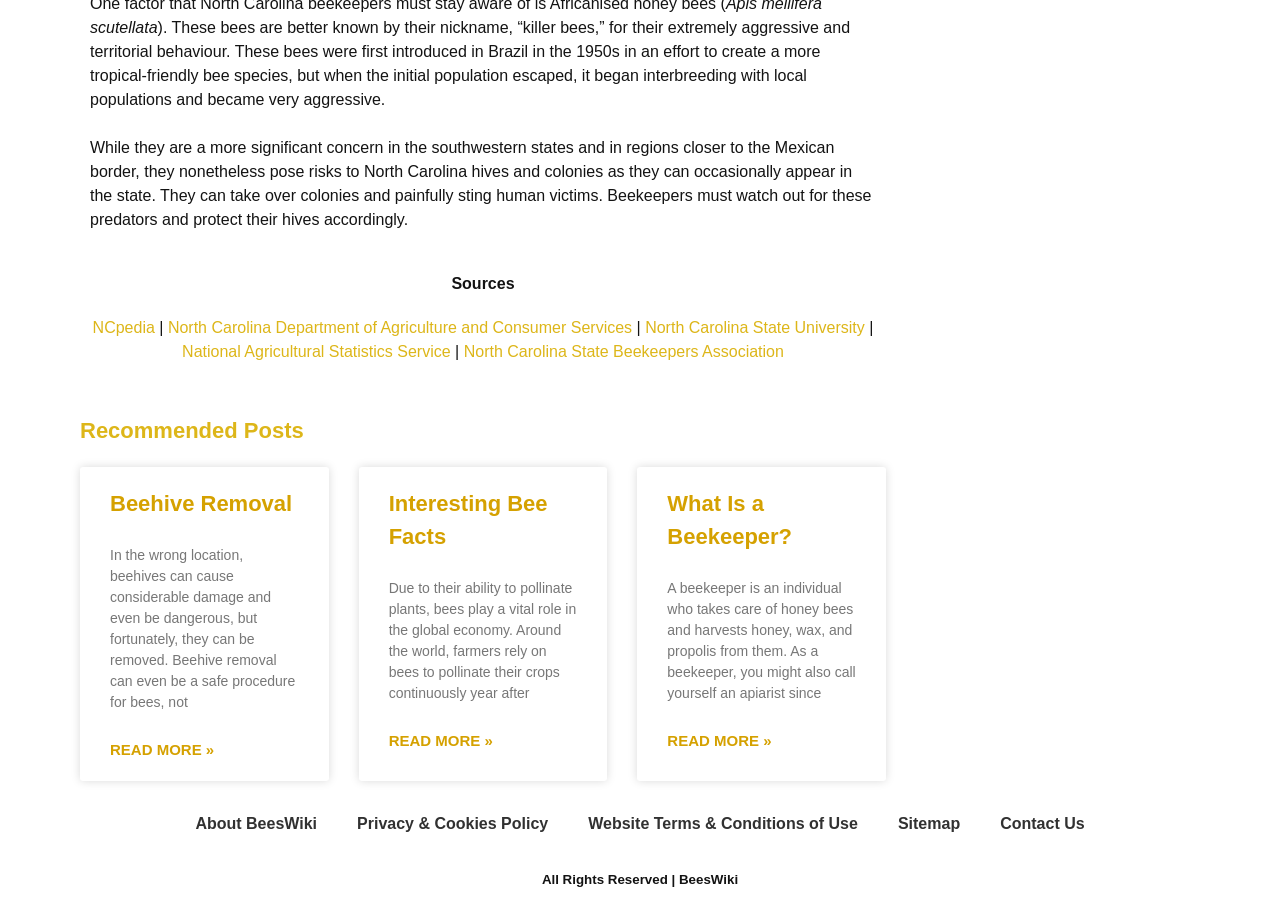Refer to the image and provide a thorough answer to this question:
What is another term for a beekeeper?

The article 'What Is a Beekeeper?' explains that a beekeeper is an individual who takes care of honey bees and harvests honey, wax, and propolis from them, and also mentions that they can be referred to as an apiarist.